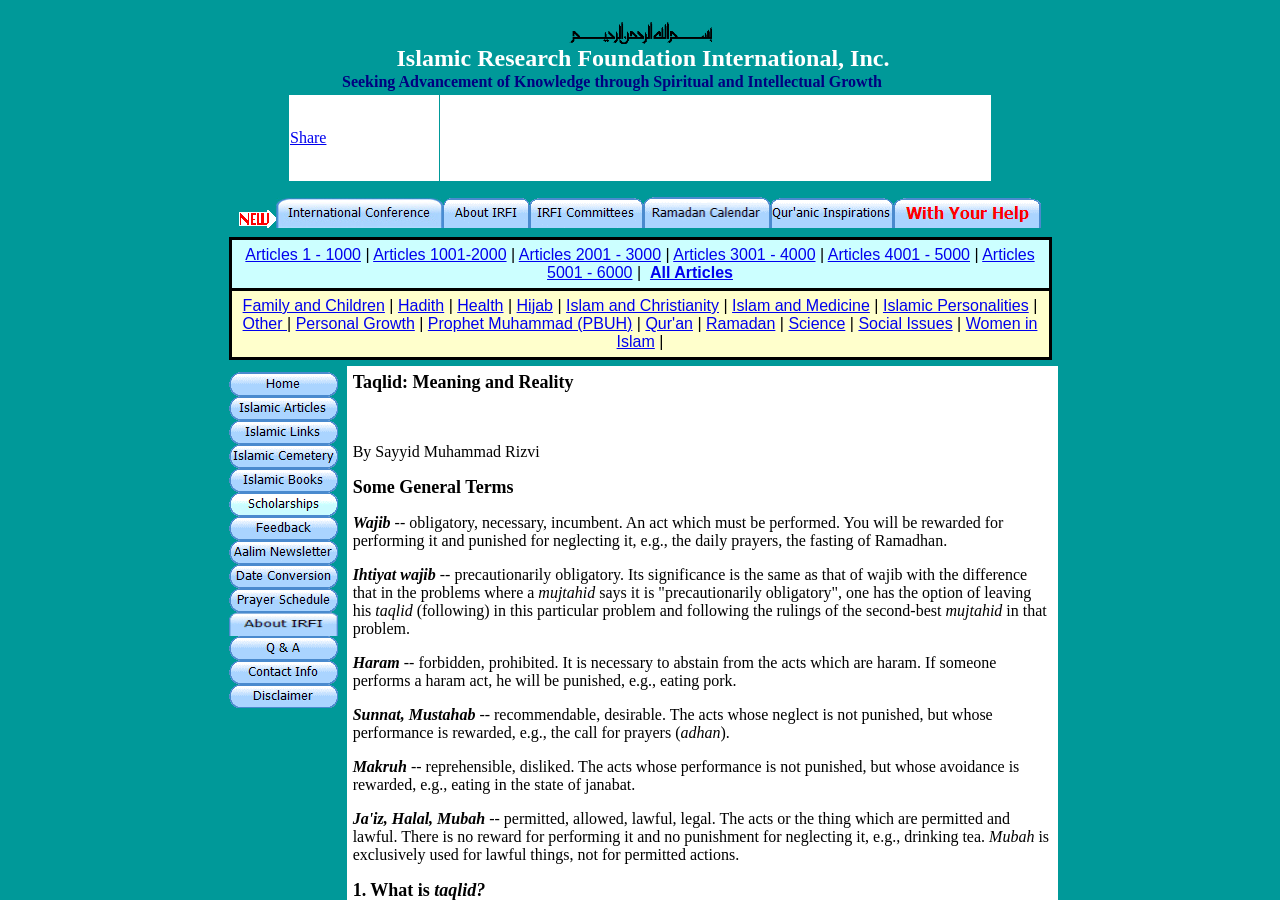Summarize the webpage with intricate details.

This webpage is about Islam and Science, with a focus on educational resources. At the top, there is a table with a logo and a title "Taqlid Meaning and Reality". Below the title, there is a grid of links and images, including a share button and an iframe. 

On the left side, there is a menu with links to various sections, including "International Conference", "About IRFI", "IRFI Committees", "Ramadan Calendar", "Qur'anic Inspirations", and "With Your Help". Each link has an accompanying image.

Below the menu, there are three rows of links and images. The first row has links to articles, categorized by number (e.g., "Articles 1 - 1000", "Articles 1001-2000", etc.). The second row has links to topics related to Islam, such as "Family and Children", "Hadith", "Health", and "Hijab". The third row has more links to topics, including "Islam and Christianity", "Islam and Medicine", "Islamic Personalities", and "Prophet Muhammad (PBUH)".

On the right side, there is a column of links to main sections, including "Home", "Islamic Articles", "Islamic Links", "Islamic Cemetery", "Islamic Books", "Women in Islam", "Feedback", and "Aalim Newsletter". Each link has an accompanying image.